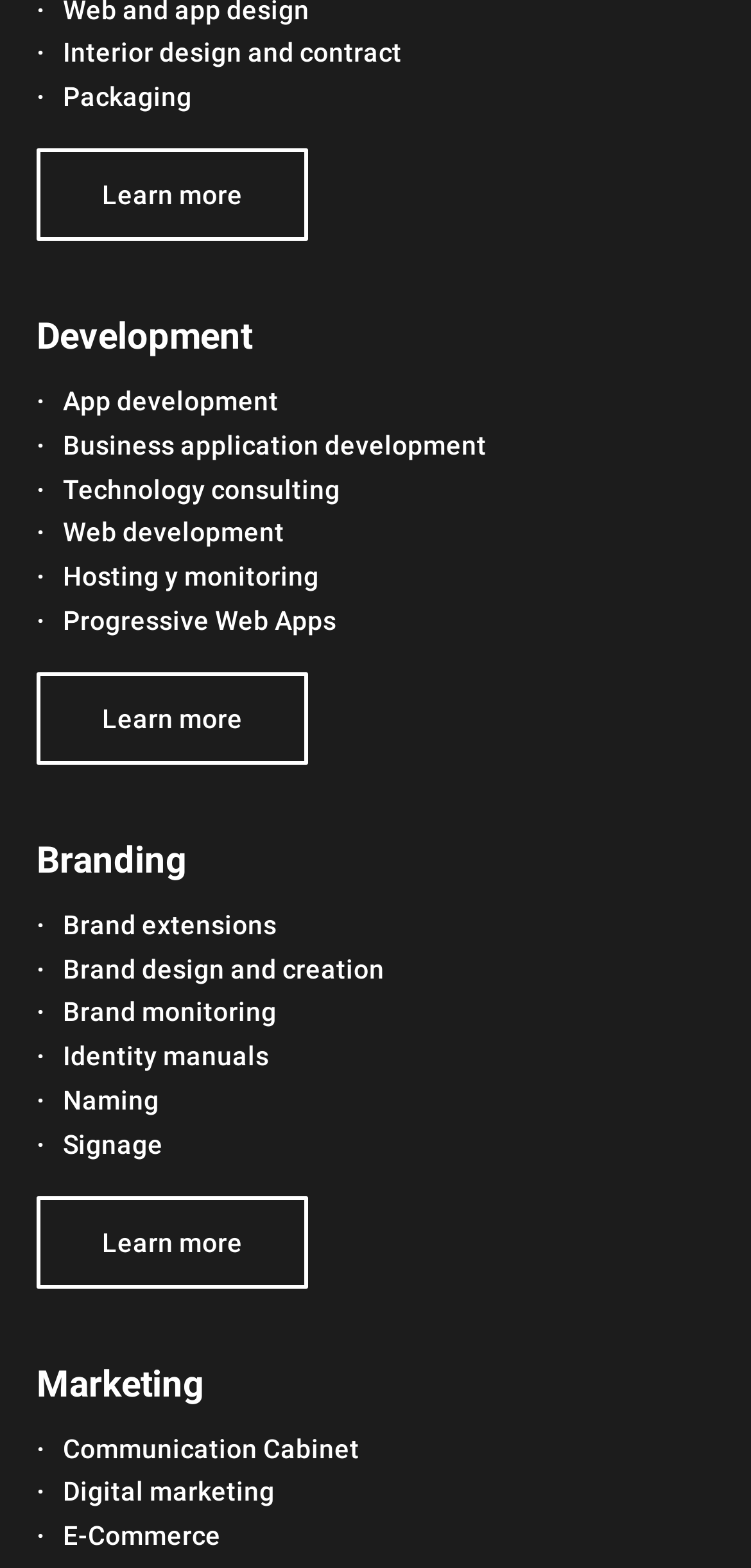How many categories are listed on the webpage?
Provide a detailed answer to the question, using the image to inform your response.

By analyzing the webpage, I can see that there are three main categories listed: Development, Branding, and Marketing. Each category has several sub-links underneath it.